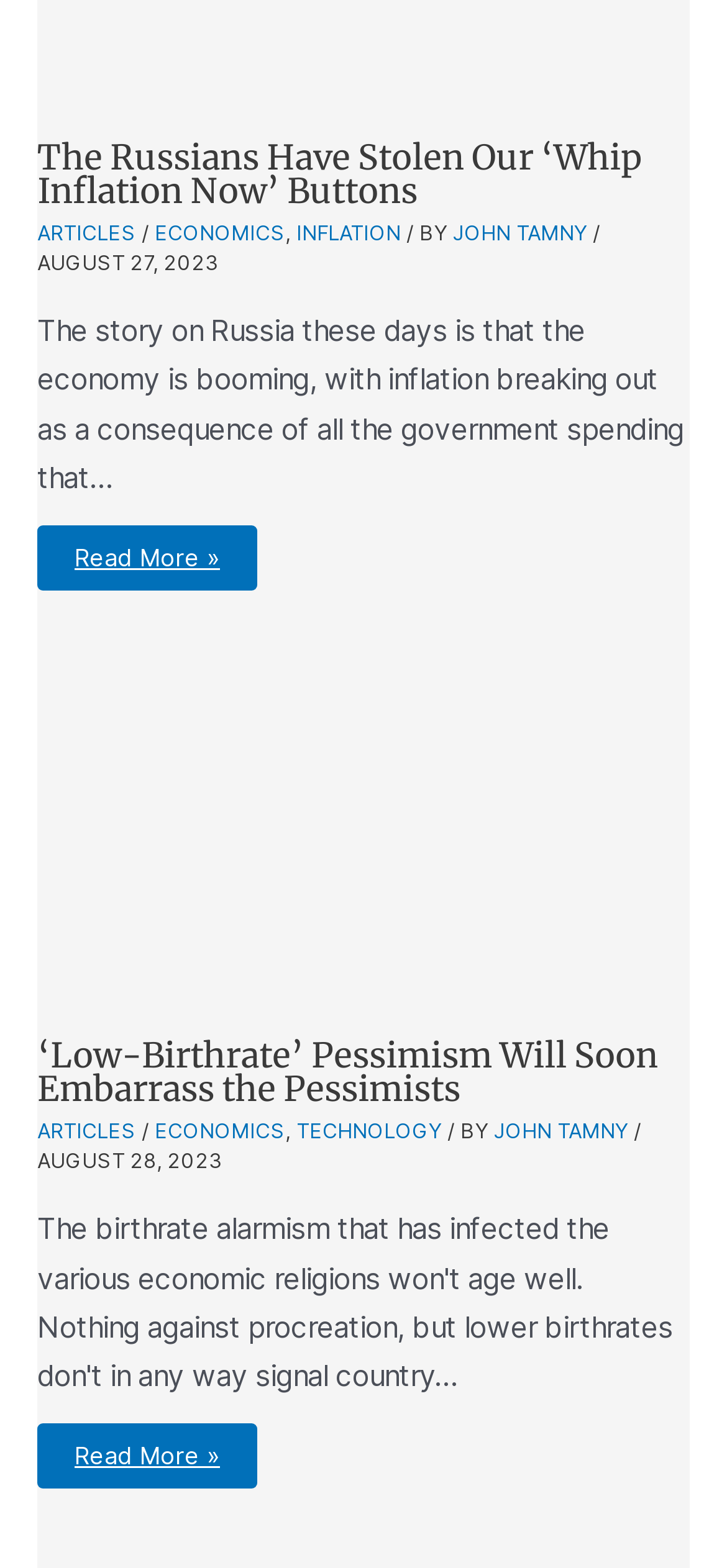Locate the bounding box coordinates of the element that should be clicked to fulfill the instruction: "Explore the Events category".

None